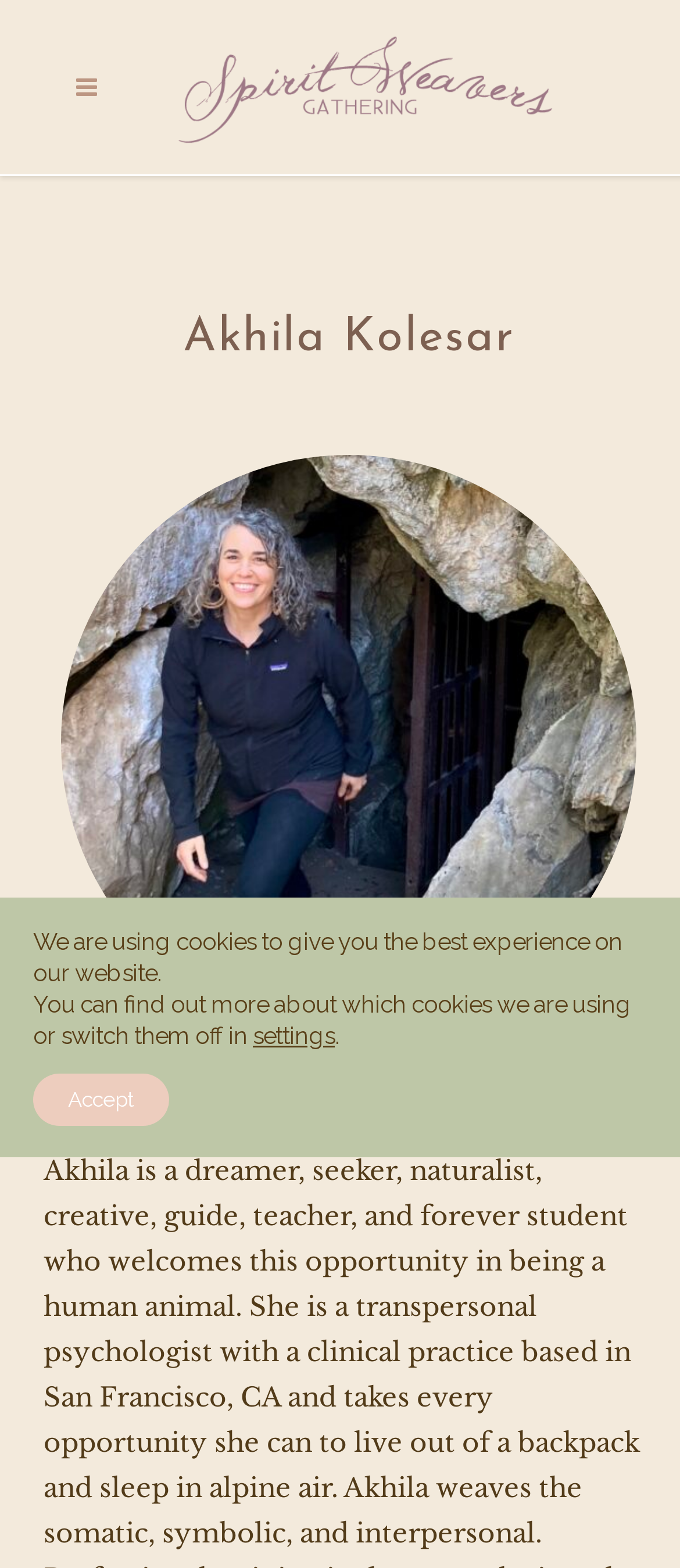What is the color of the background of the website?
Relying on the image, give a concise answer in one word or a brief phrase.

Unknown